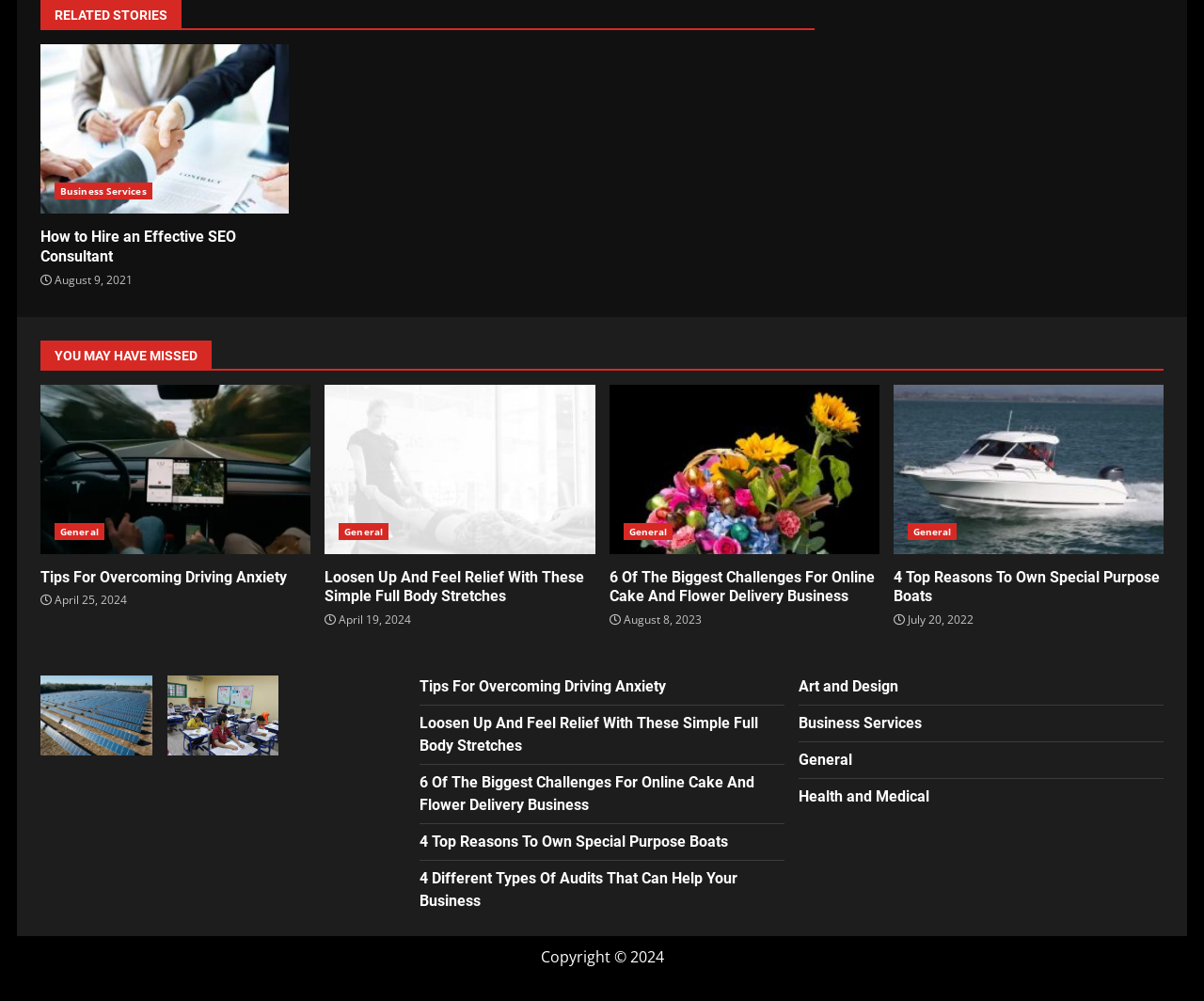What is the category of the article 'Loosen Up And Feel Relief With These Simple Full Body Stretches'?
Please give a detailed and elaborate answer to the question based on the image.

The category of the article 'Loosen Up And Feel Relief With These Simple Full Body Stretches' can be determined by looking at the link 'General' which is located near the article title and has a similar bounding box coordinate.